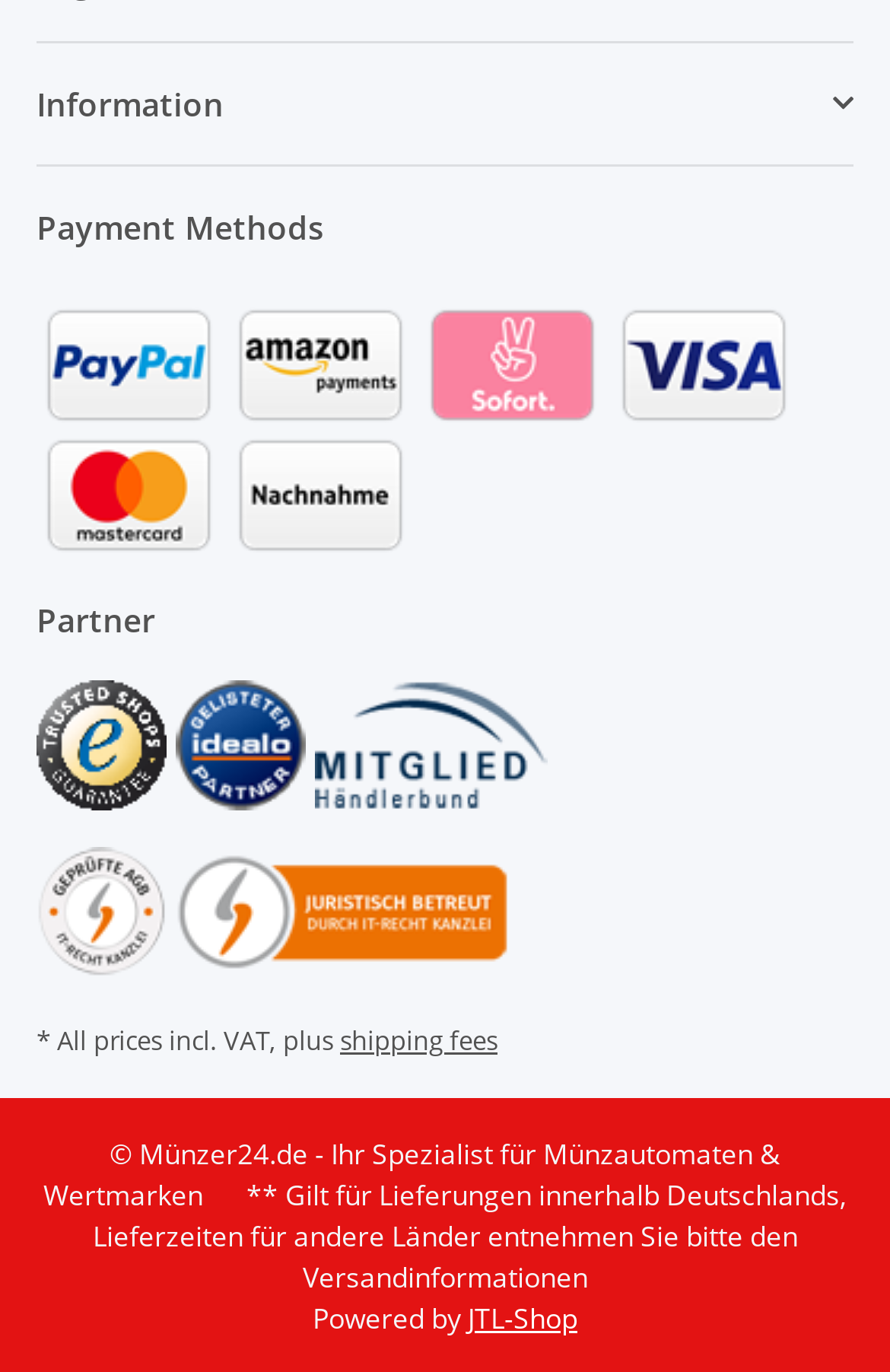Provide a single word or phrase to answer the given question: 
What is the company's representation?

IT-Recht Kanzlei